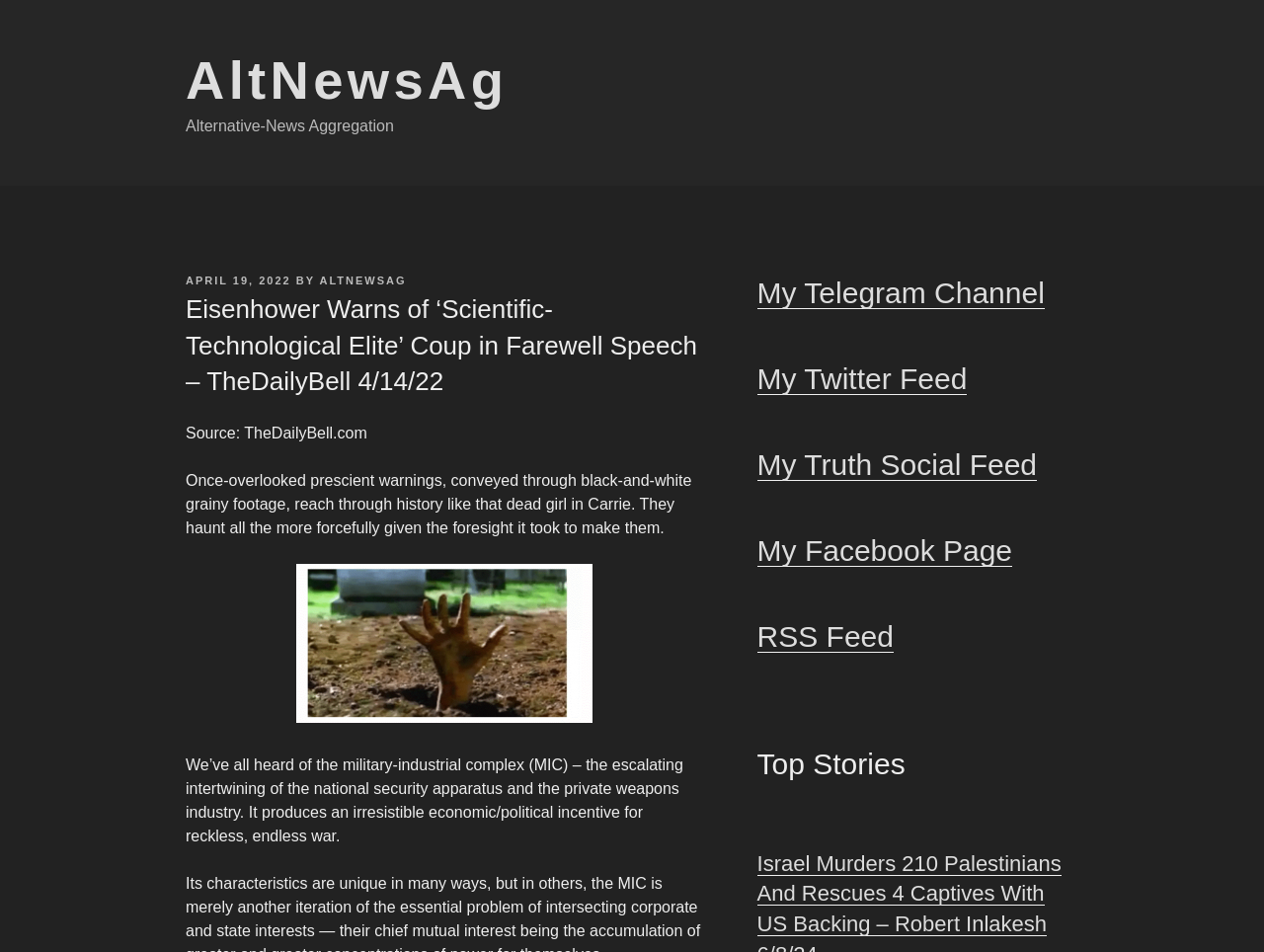What is the topic of the article? Look at the image and give a one-word or short phrase answer.

Eisenhower's farewell speech